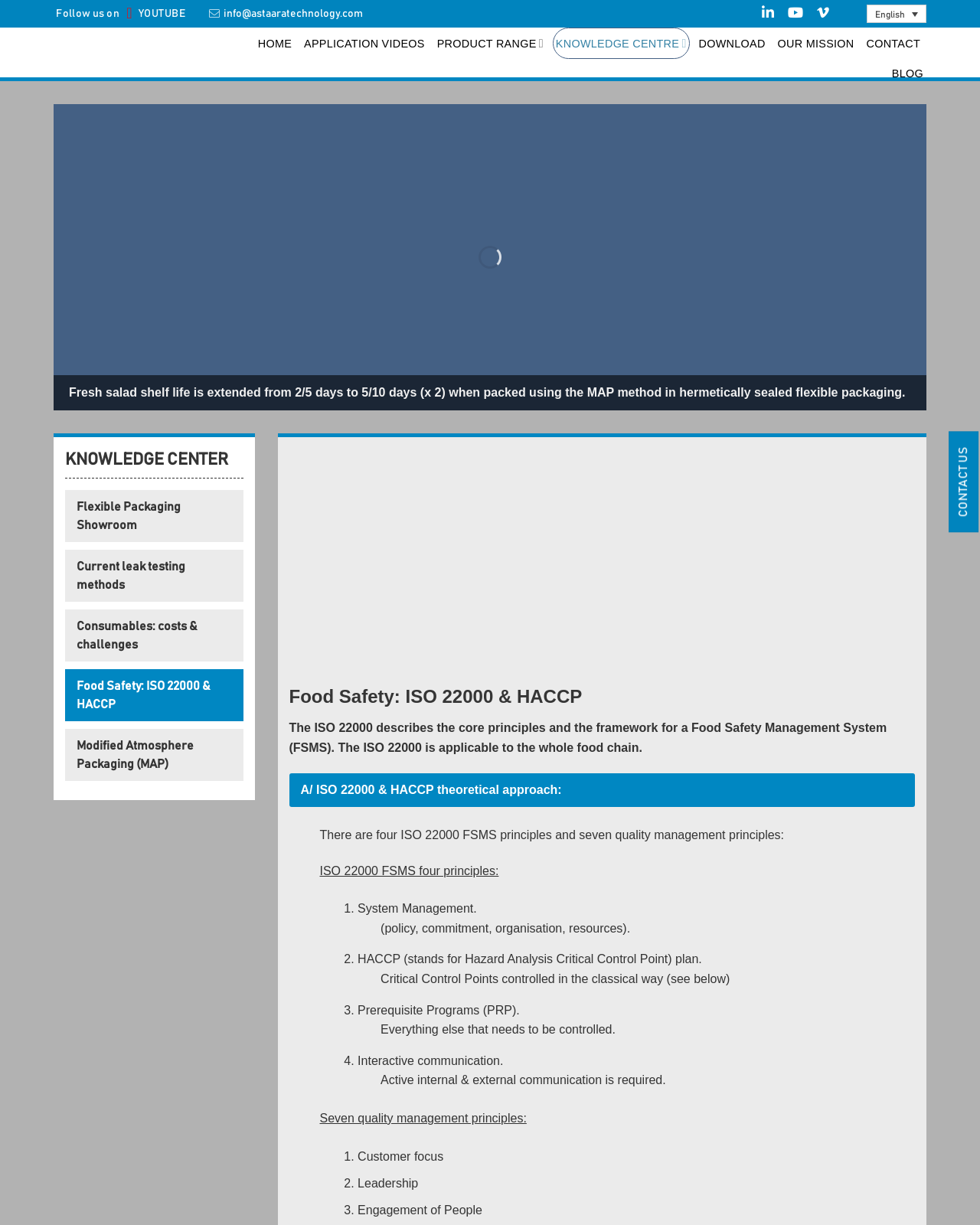Offer a detailed account of what is visible on the webpage.

The webpage is about food packaging seal integrity and its relation to food safety, specifically focusing on the principles of ISO 22000 and HACCP. At the top of the page, there are several links to social media platforms, an email address, and a language selection dropdown menu. Below this, there is a logo of Astaara, a company that seems to be related to food packaging.

The main content of the page is divided into two sections. On the left side, there is a list of links to different knowledge center articles, including "Flexible Packaging Showroom", "Current leak testing methods", and "Food Safety: ISO 22000 & HACCP". On the right side, there is a detailed article about food safety, ISO 22000, and HACCP principles.

The article starts with a heading "Food Safety: ISO 22000 & HACCP" and explains that the ISO 22000 describes the core principles and framework for a Food Safety Management System (FSMS). It then lists the four ISO 22000 FSMS principles and seven quality management principles, with detailed descriptions and examples.

At the bottom of the page, there are links to other sections of the website, including "HOME", "APPLICATION VIDEOS", "PRODUCT RANGE", "KNOWLEDGE CENTRE", "DOWNLOAD", "OUR MISSION", "CONTACT", and "BLOG". There is also a "CONTACT US" button and a link to a phone number.

Throughout the page, there are several icons and images, including social media icons, a logo of Astaara, and an image of a flexible packaging showroom. The overall layout of the page is clean and easy to navigate, with clear headings and concise text.